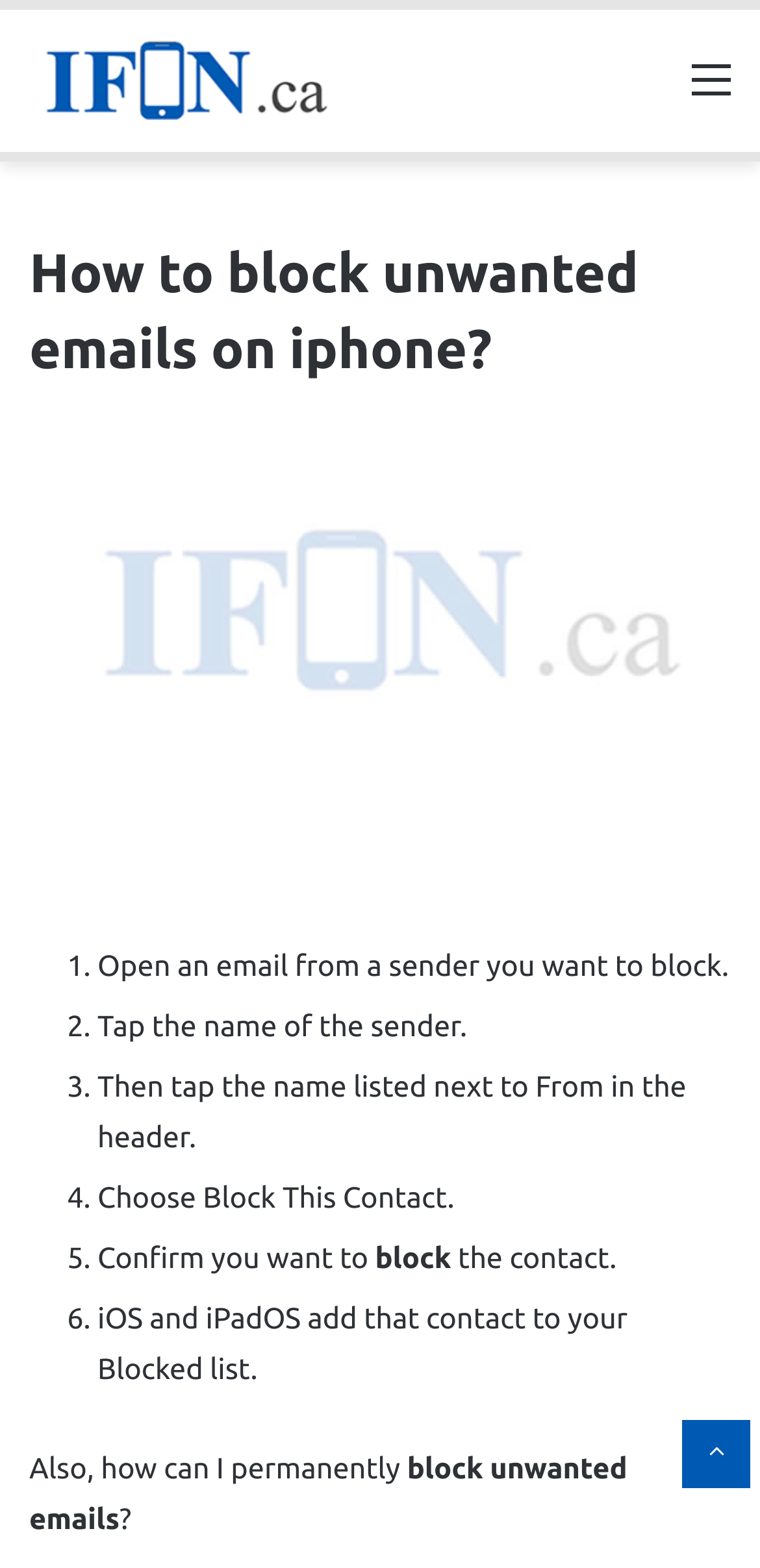What is the topic of the webpage?
Provide a thorough and detailed answer to the question.

The webpage provides a guide on how to block unwanted emails on iPhone, and also discusses how to permanently block unwanted emails, indicating that the topic of the webpage is blocking unwanted emails.